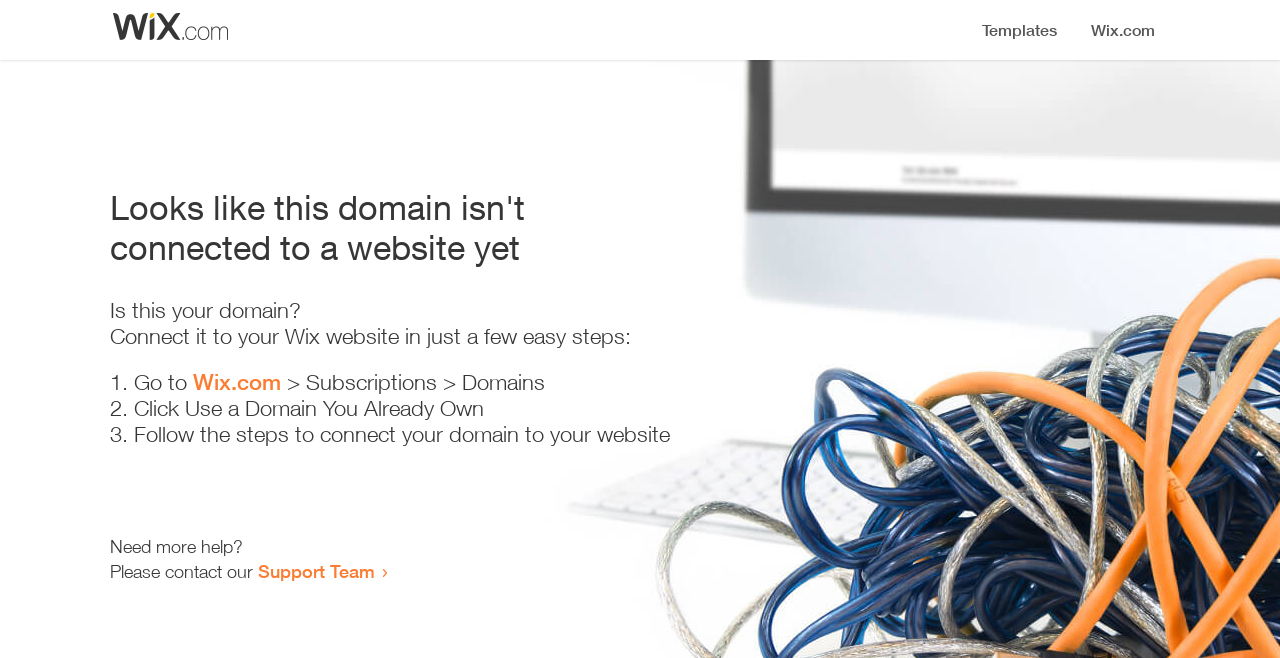Refer to the image and offer a detailed explanation in response to the question: What is the purpose of the provided steps?

The provided steps are intended to guide the user to connect their domain to their Wix website, as stated in the text 'Connect it to your Wix website in just a few easy steps'.